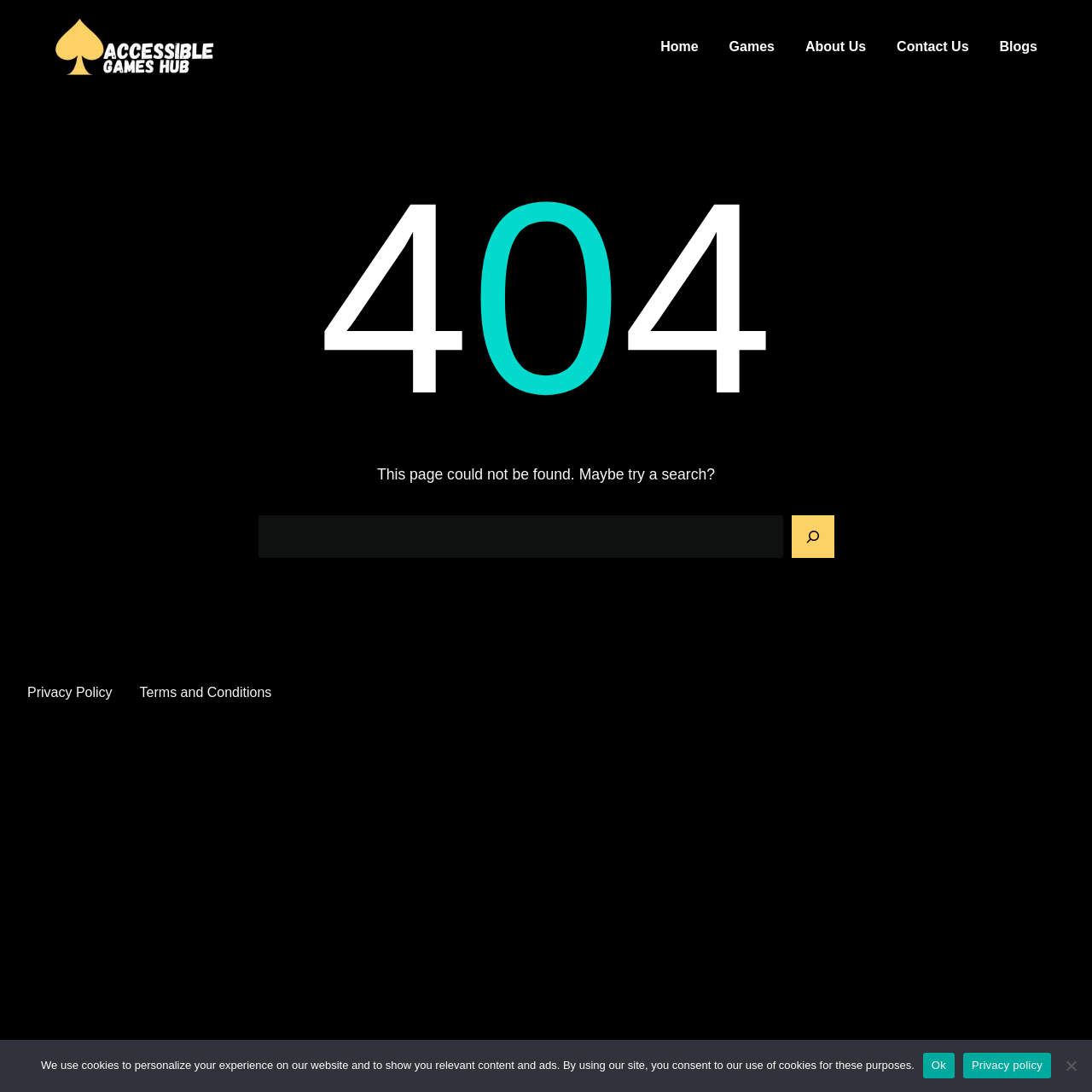Please determine the bounding box coordinates of the element's region to click for the following instruction: "contact us".

[0.821, 0.022, 0.887, 0.063]